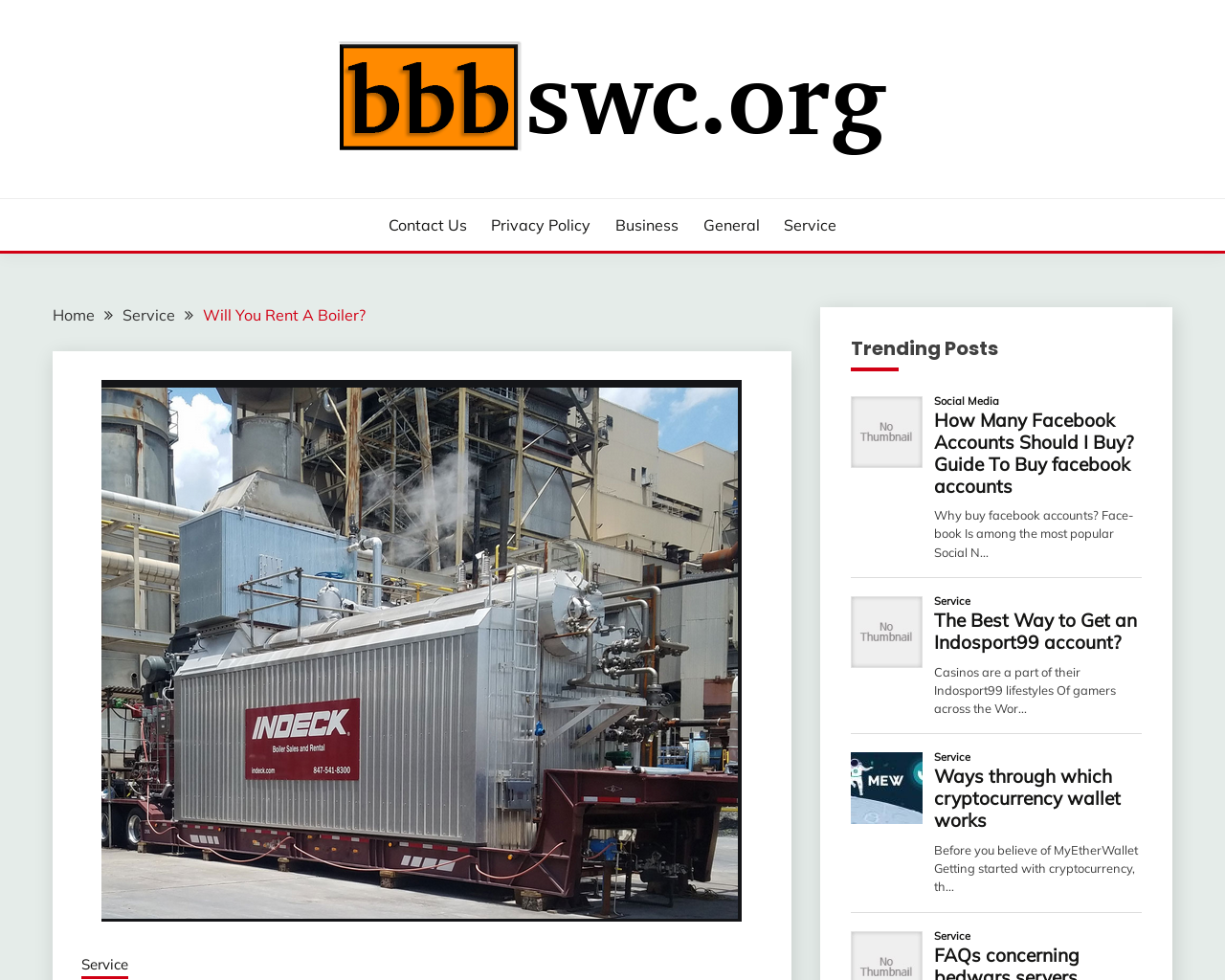Find the bounding box coordinates of the element I should click to carry out the following instruction: "Check the 'Service' link".

[0.64, 0.218, 0.683, 0.241]